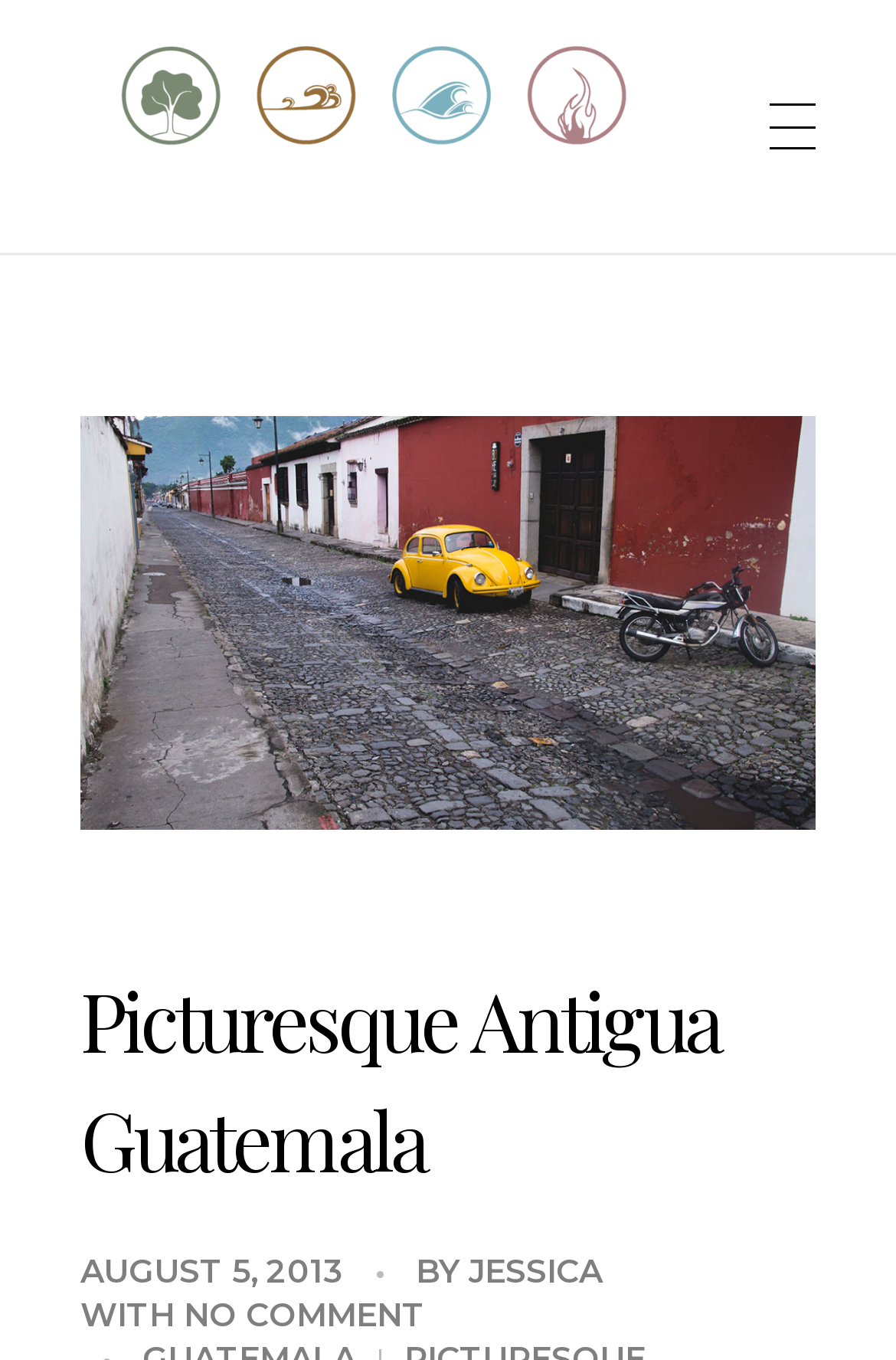Locate the bounding box coordinates of the clickable region necessary to complete the following instruction: "buy us a drink". Provide the coordinates in the format of four float numbers between 0 and 1, i.e., [left, top, right, bottom].

[0.09, 0.761, 0.91, 0.904]